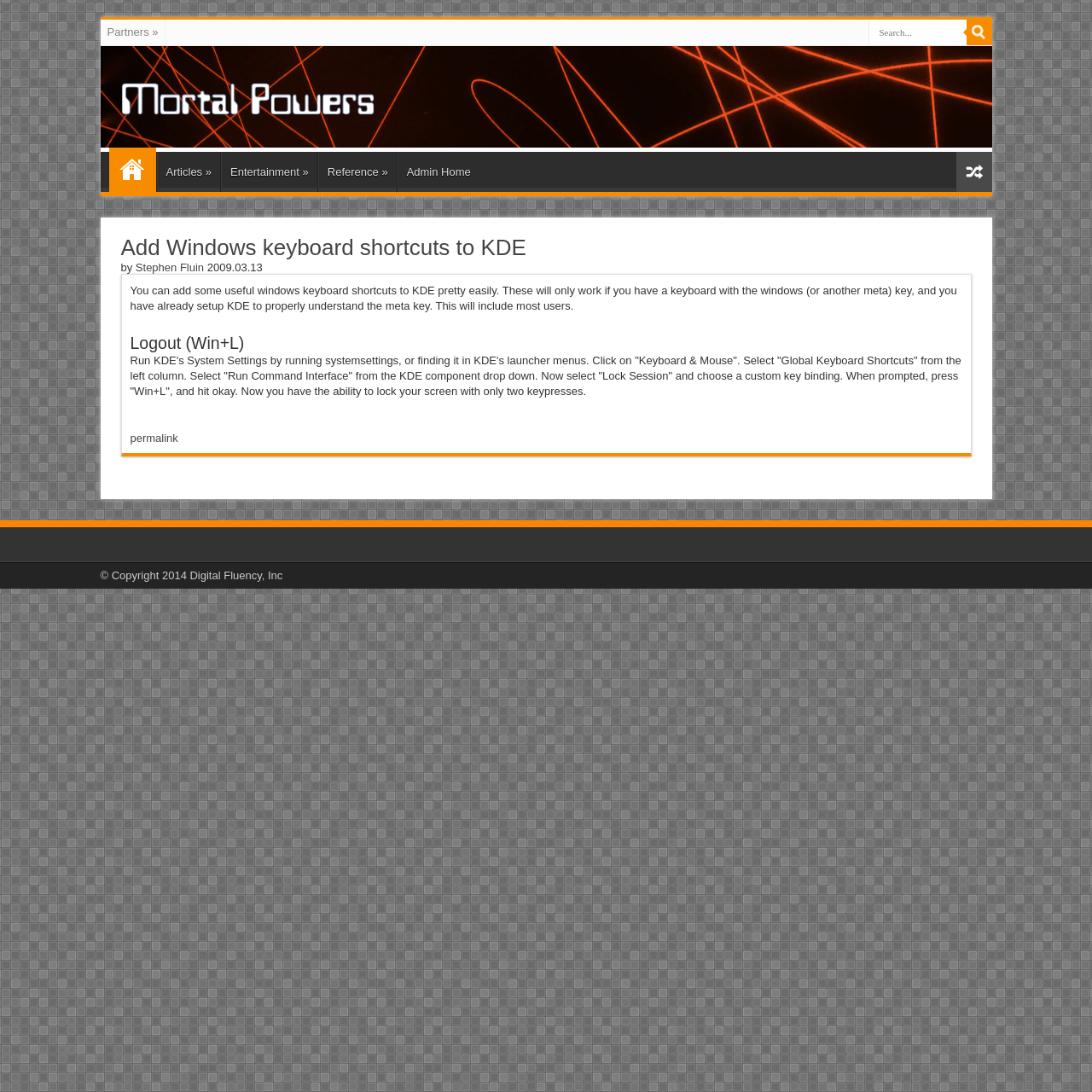Identify the bounding box coordinates necessary to click and complete the given instruction: "Read the article about adding Windows keyboard shortcuts to KDE".

[0.111, 0.215, 0.482, 0.238]